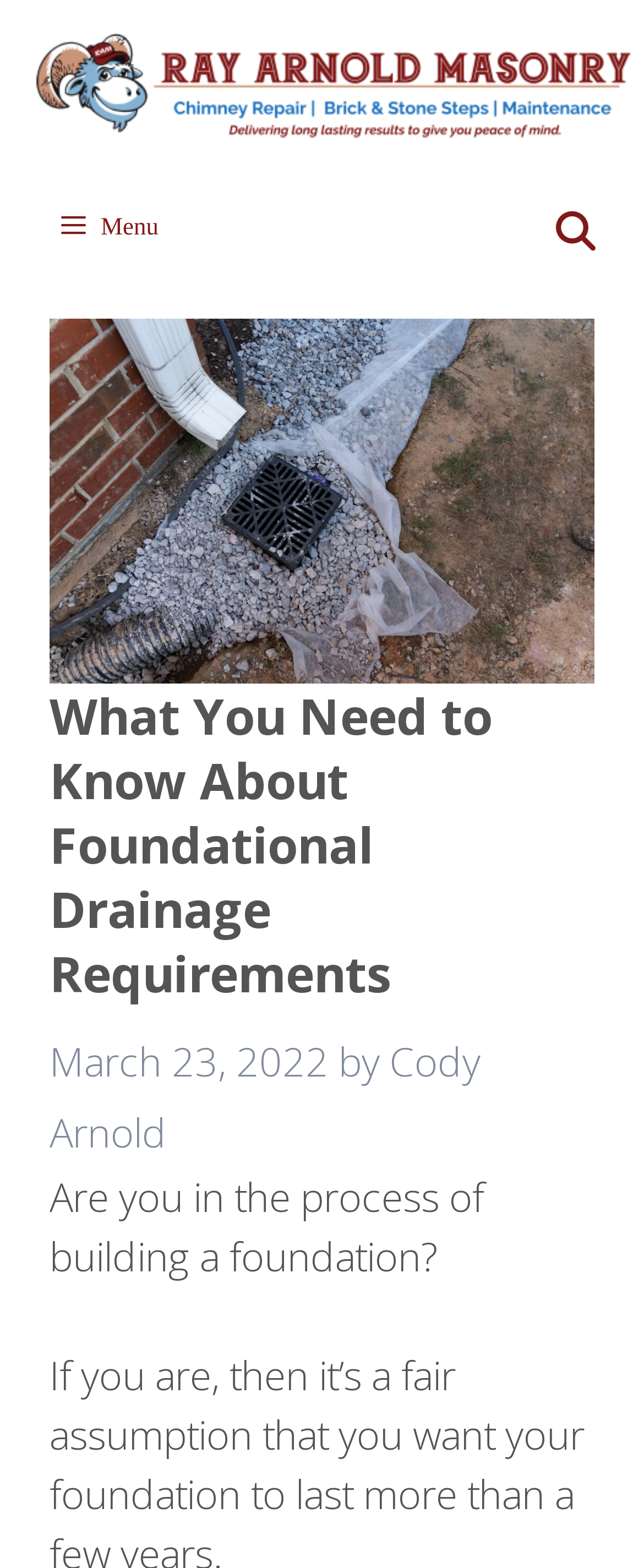Give a detailed account of the webpage's layout and content.

The webpage appears to be an article or blog post about foundational drainage requirements. At the top of the page, there is a banner that spans the entire width, containing a link to the website "Ray Arnold Masonry & General Contracting" and an image with the same name. Below the banner, there is a navigation menu that also spans the entire width, containing a search bar, a menu button, and an image related to draining requirements.

The main content of the page is headed by a header that takes up about two-thirds of the page width, with the title "What You Need to Know About Foundational Drainage Requirements" in a large font size. Below the title, there is a timestamp indicating that the article was published on March 23, 2022, followed by the author's name, "Cody Arnold".

The article itself begins with a paragraph of text that starts with the question "Are you in the process of building a foundation?" and continues to discuss the importance of foundational drainage requirements. The text is positioned below the header and timestamp, and takes up about three-quarters of the page width.